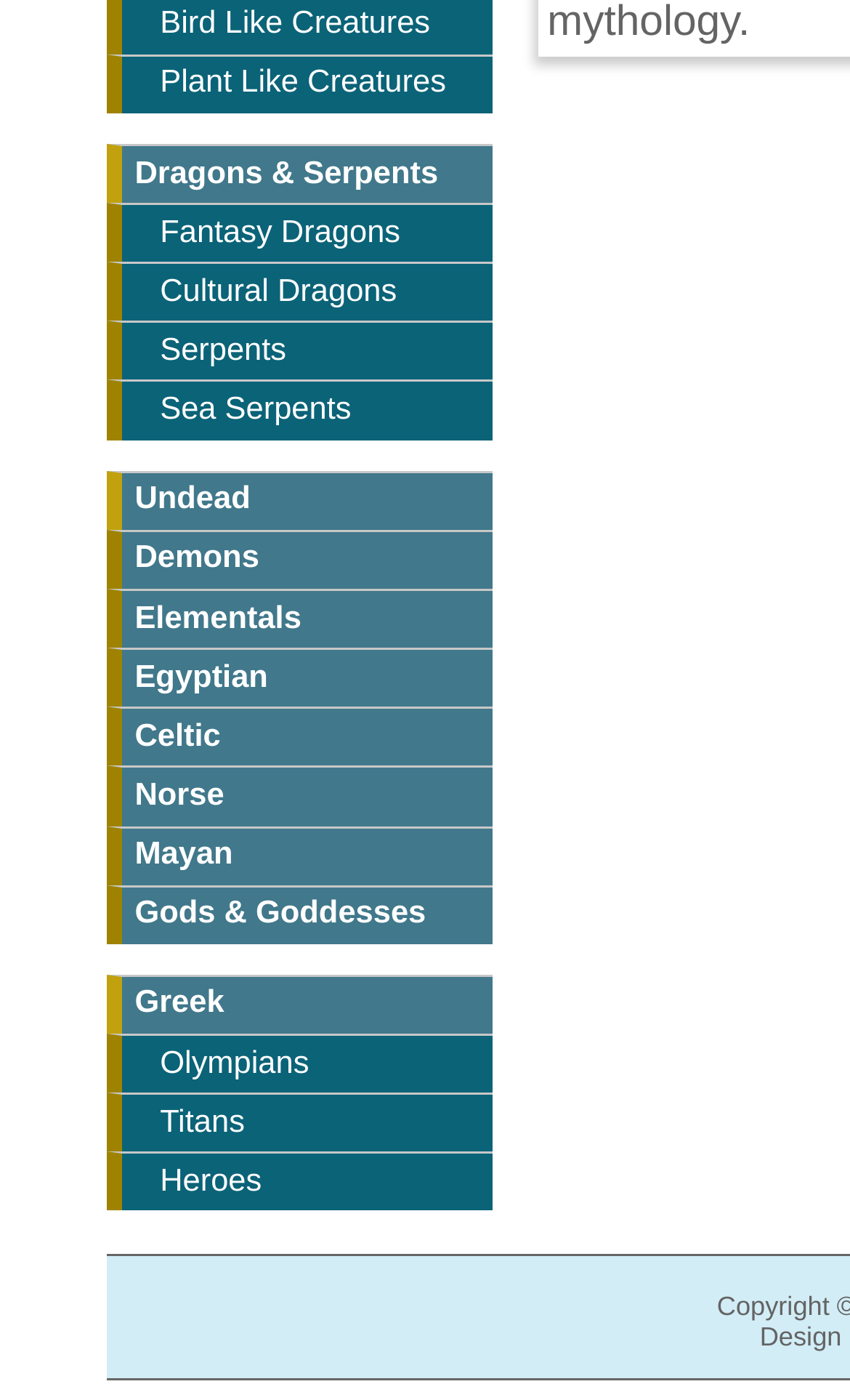Given the description "Fantasy Dragons", provide the bounding box coordinates of the corresponding UI element.

[0.126, 0.145, 0.579, 0.187]